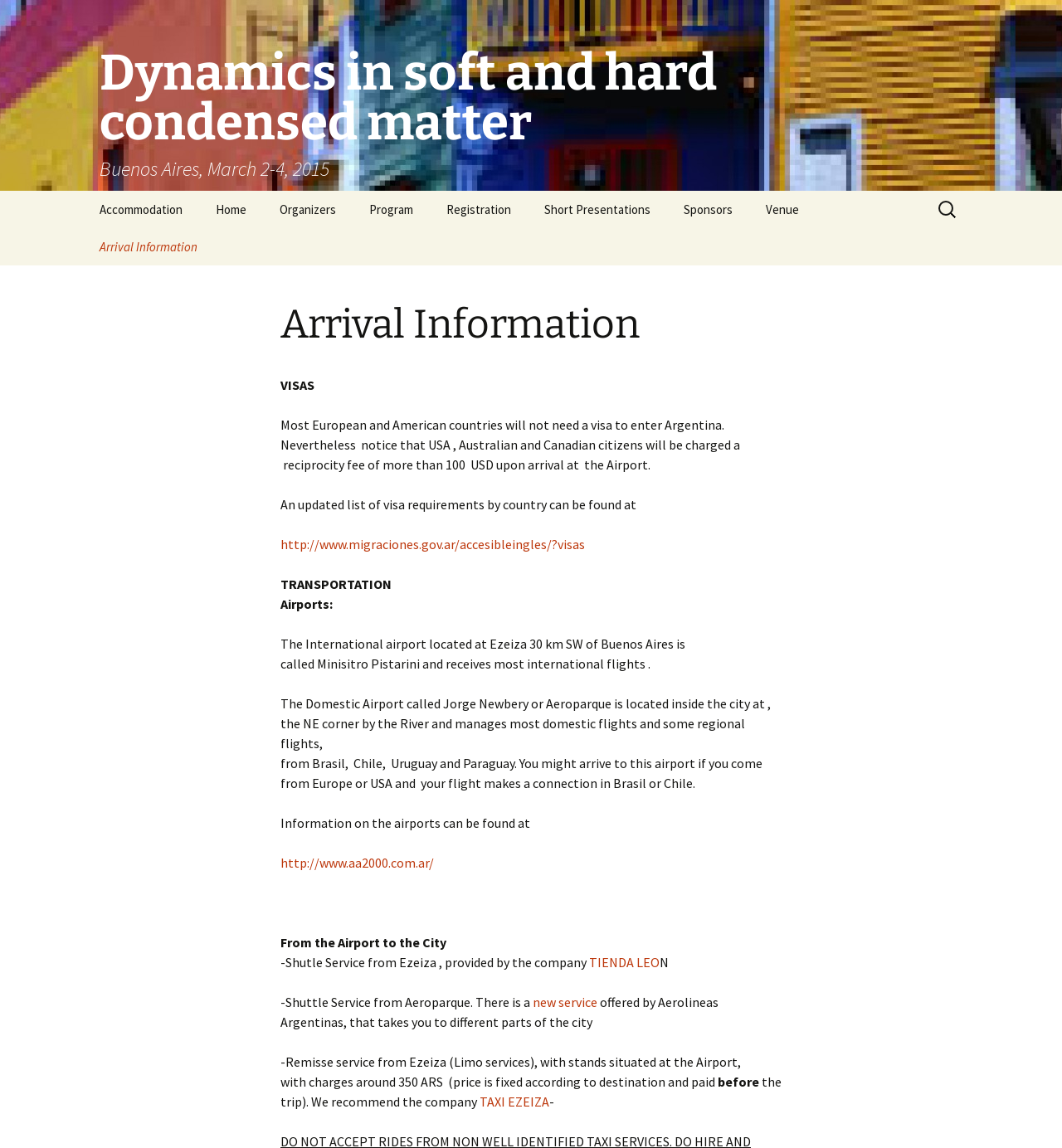Identify and extract the main heading from the webpage.

Dynamics in soft and hard condensed matter